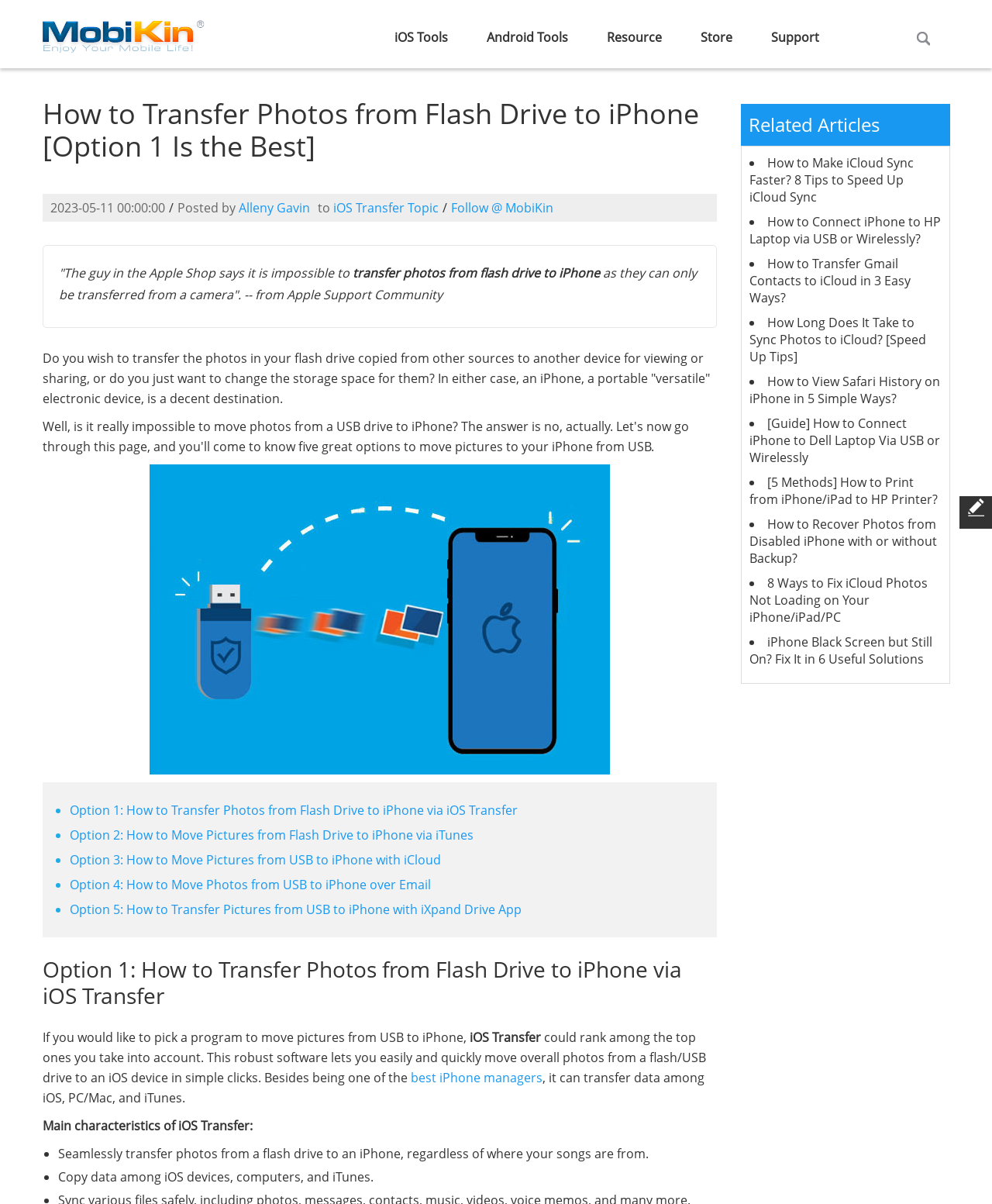What is the name of the author who posted the article?
Relying on the image, give a concise answer in one word or a brief phrase.

Alleny Gavin